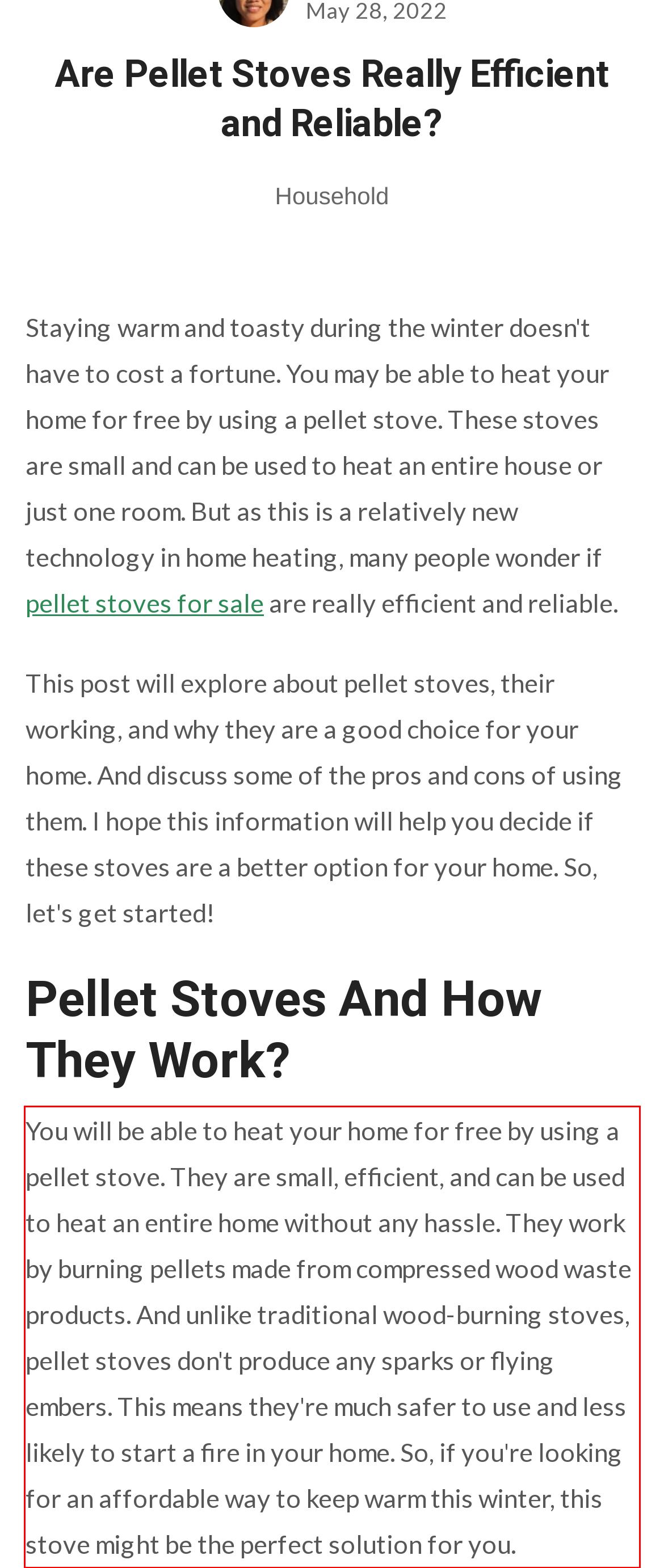Within the screenshot of a webpage, identify the red bounding box and perform OCR to capture the text content it contains.

You will be able to heat your home for free by using a pellet stove. They are small, efficient, and can be used to heat an entire home without any hassle. They work by burning pellets made from compressed wood waste products. And unlike traditional wood-burning stoves, pellet stoves don't produce any sparks or flying embers. This means they're much safer to use and less likely to start a fire in your home. So, if you're looking for an affordable way to keep warm this winter, this stove might be the perfect solution for you.